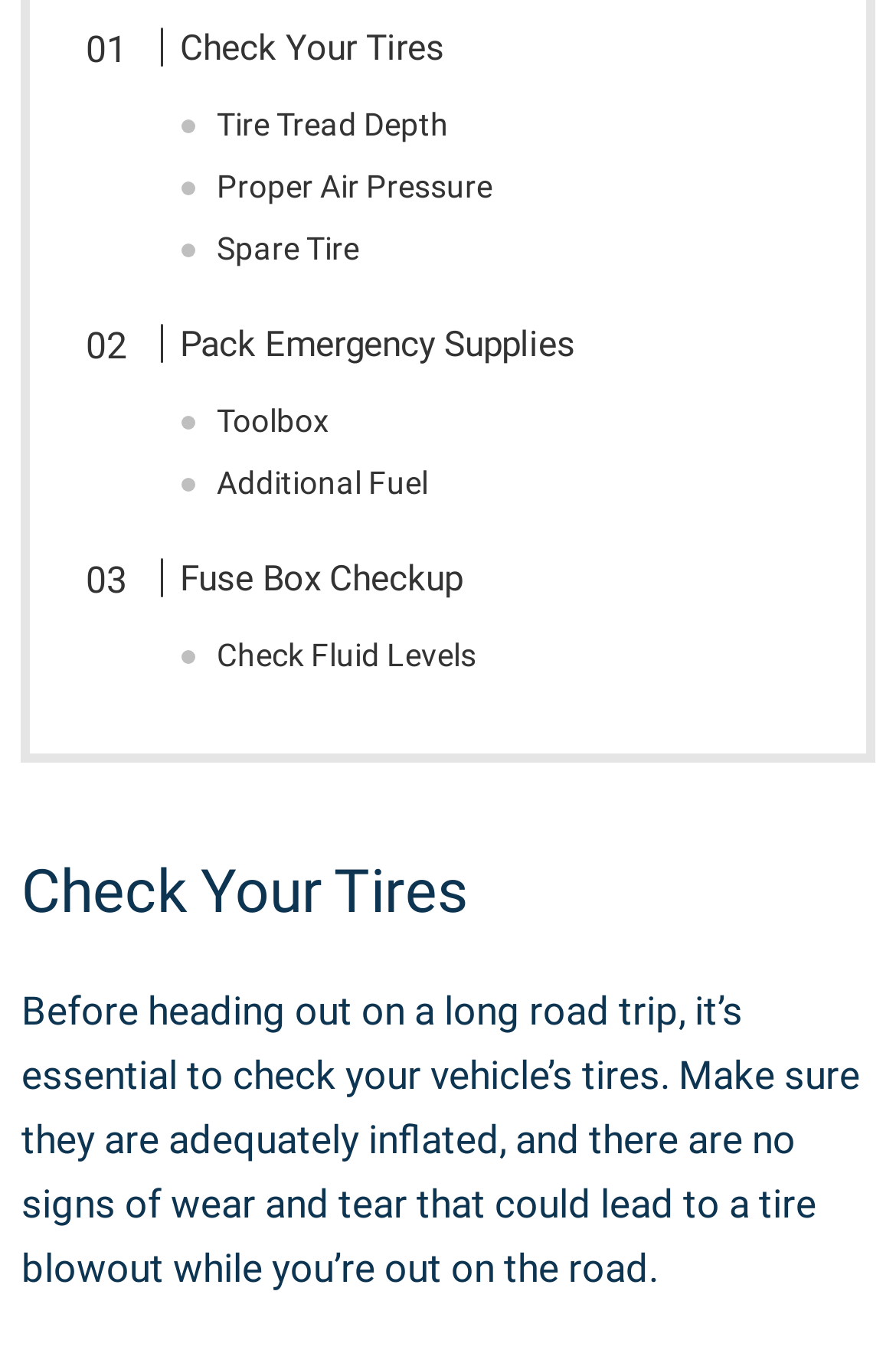Specify the bounding box coordinates of the area to click in order to execute this command: 'Pack emergency supplies'. The coordinates should consist of four float numbers ranging from 0 to 1, and should be formatted as [left, top, right, bottom].

[0.149, 0.235, 0.642, 0.274]